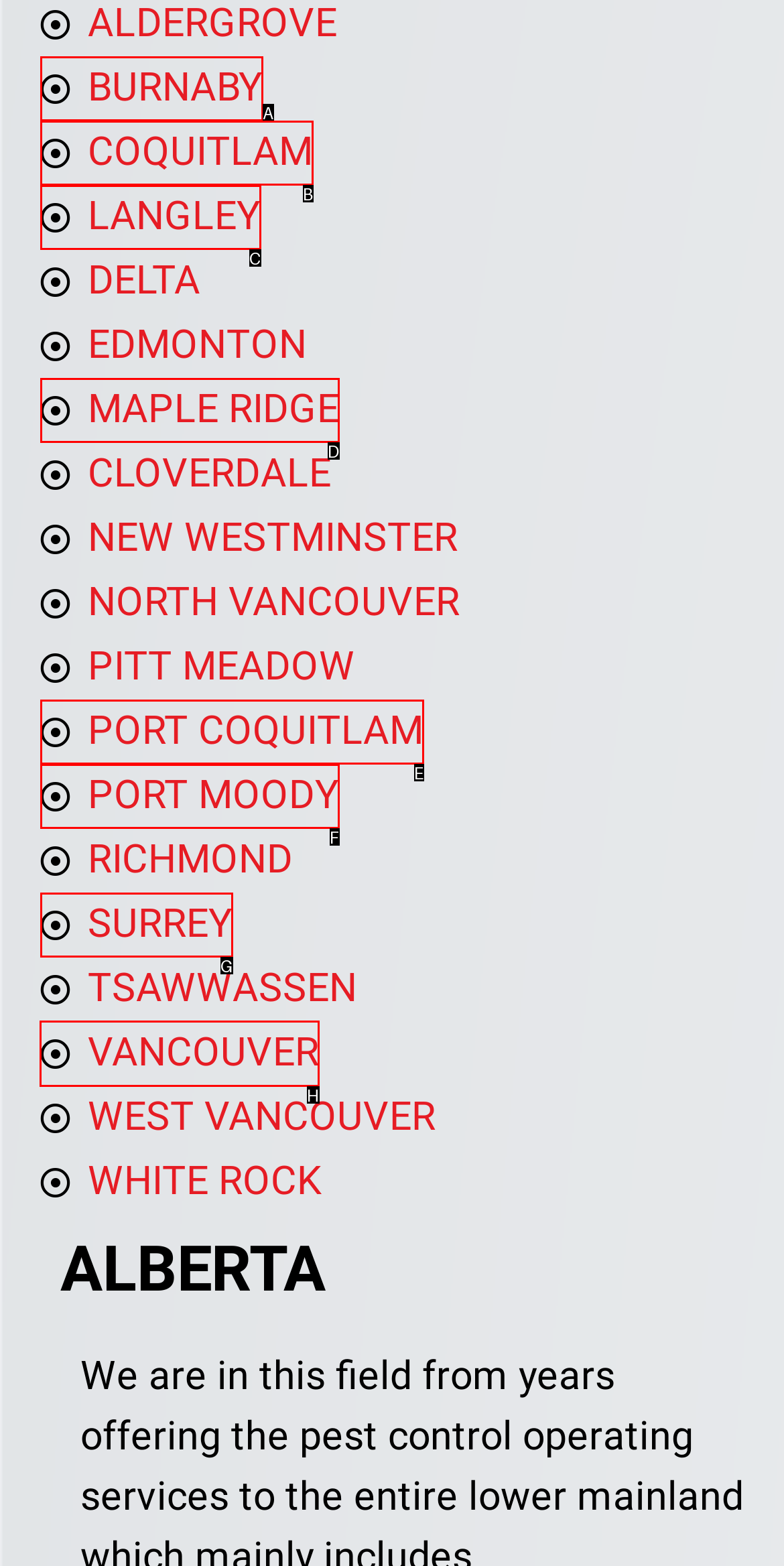Based on the choices marked in the screenshot, which letter represents the correct UI element to perform the task: select VANCOUVER?

H